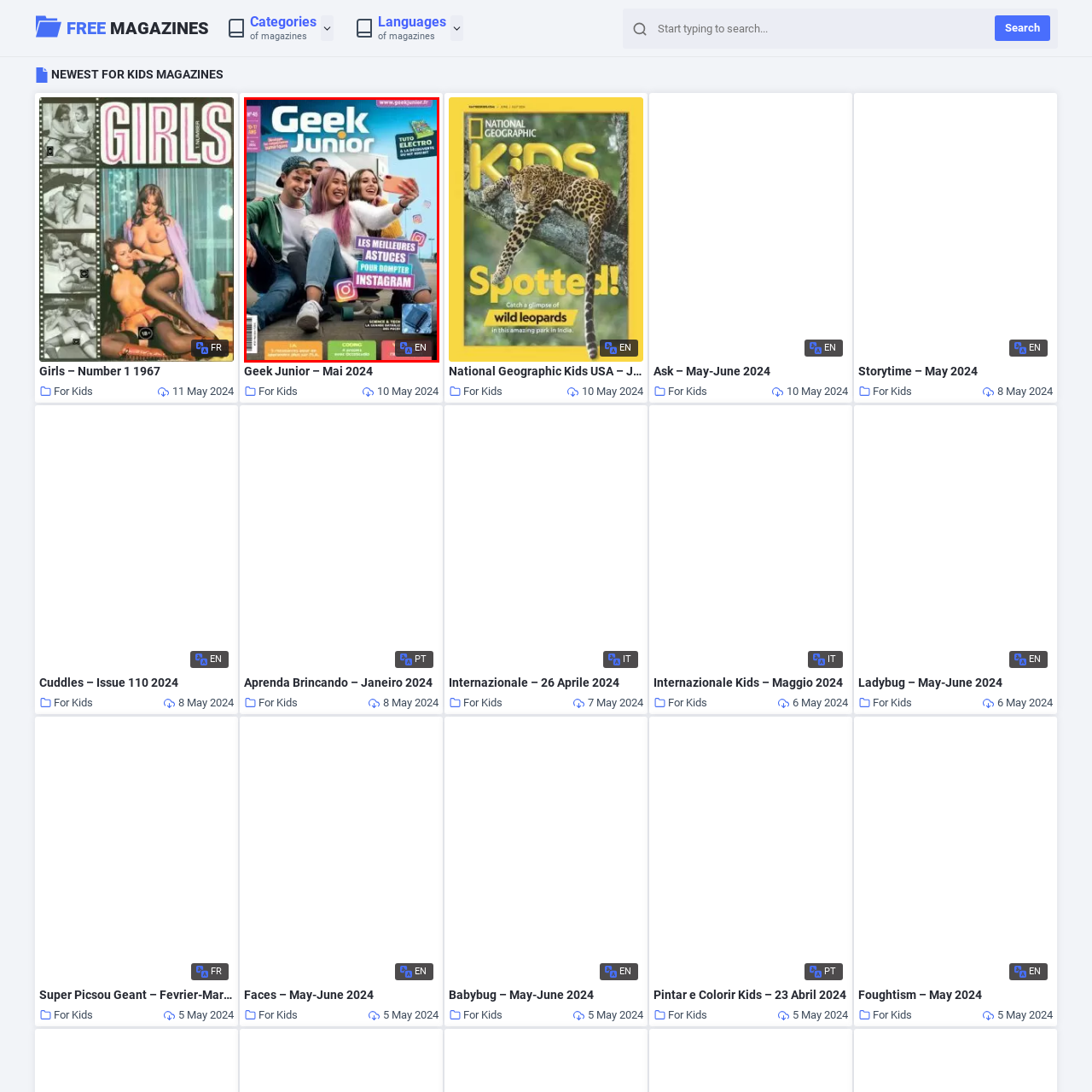Thoroughly describe the contents of the picture within the red frame.

The image showcases the vibrant cover of "Geek Junior," a magazine designed for children aged 10-17, featuring its 45th issue. The cover displays a lively group of four friends enjoying a fun selfie, highlighting a playful and engaging atmosphere. The prominent title "Geek Junior" is displayed in bold letters at the top, accompanied by dynamic visual elements that capture the essence of youth culture. Below the title, a tagline reads "LES MEILLEURES ASTUCES POUR DOMPTER INSTAGRAM," which translates to "The best tips to master Instagram," suggesting that the magazine includes valuable insights on social media for its young audience. Additional highlights on the cover mention topics such as science, technology, coding, and more, emphasizing its educational yet entertaining content. The magazine cover effectively appeals to the interests and curiosities of its target demographic, merging fun with learning.